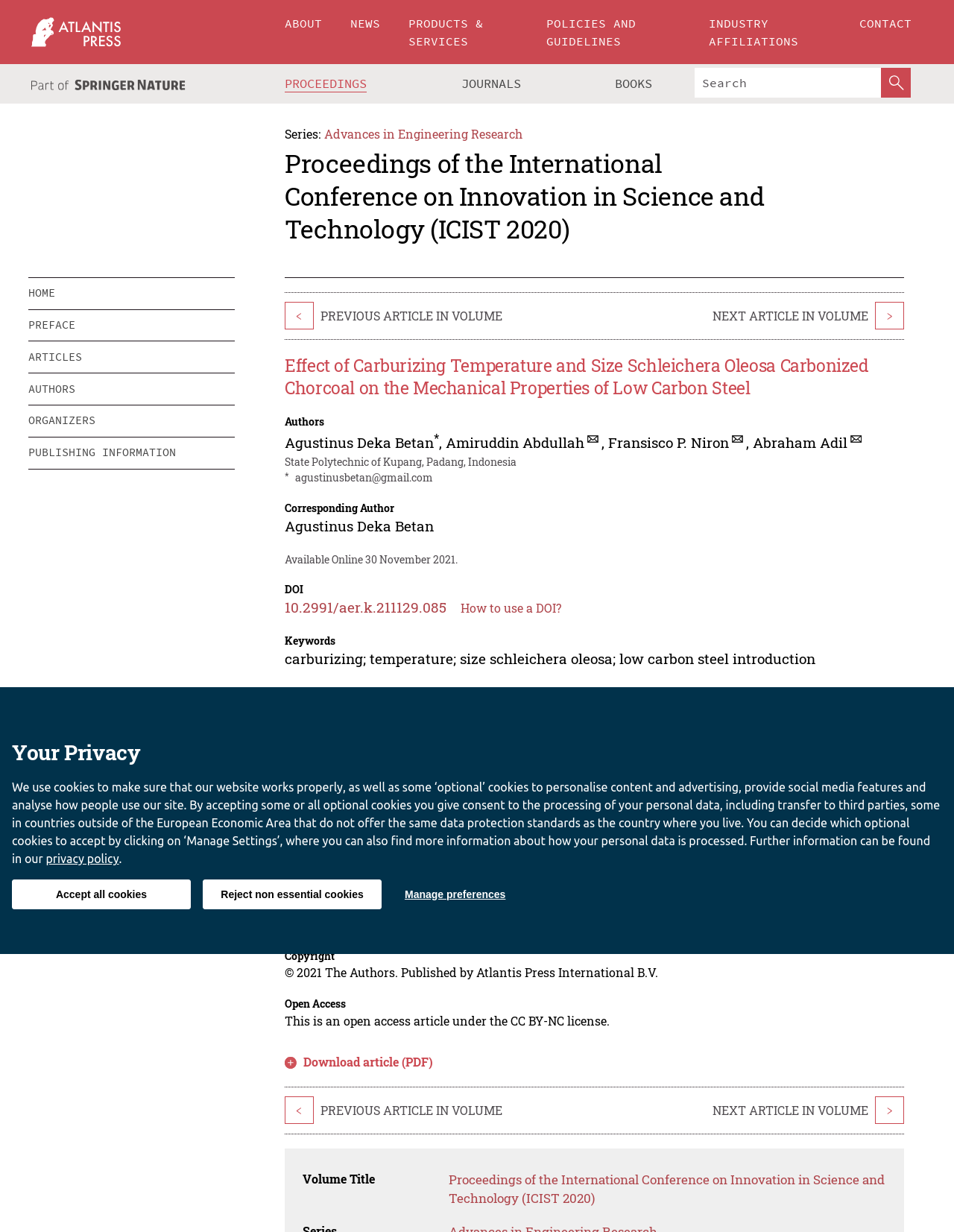What is the highest hardness value achieved in the experiment?
Please provide a comprehensive answer based on the details in the screenshot.

The highest hardness value achieved in the experiment is 682.6 HV, which is obtained using rough charcoal size, as indicated by the results section on the webpage.